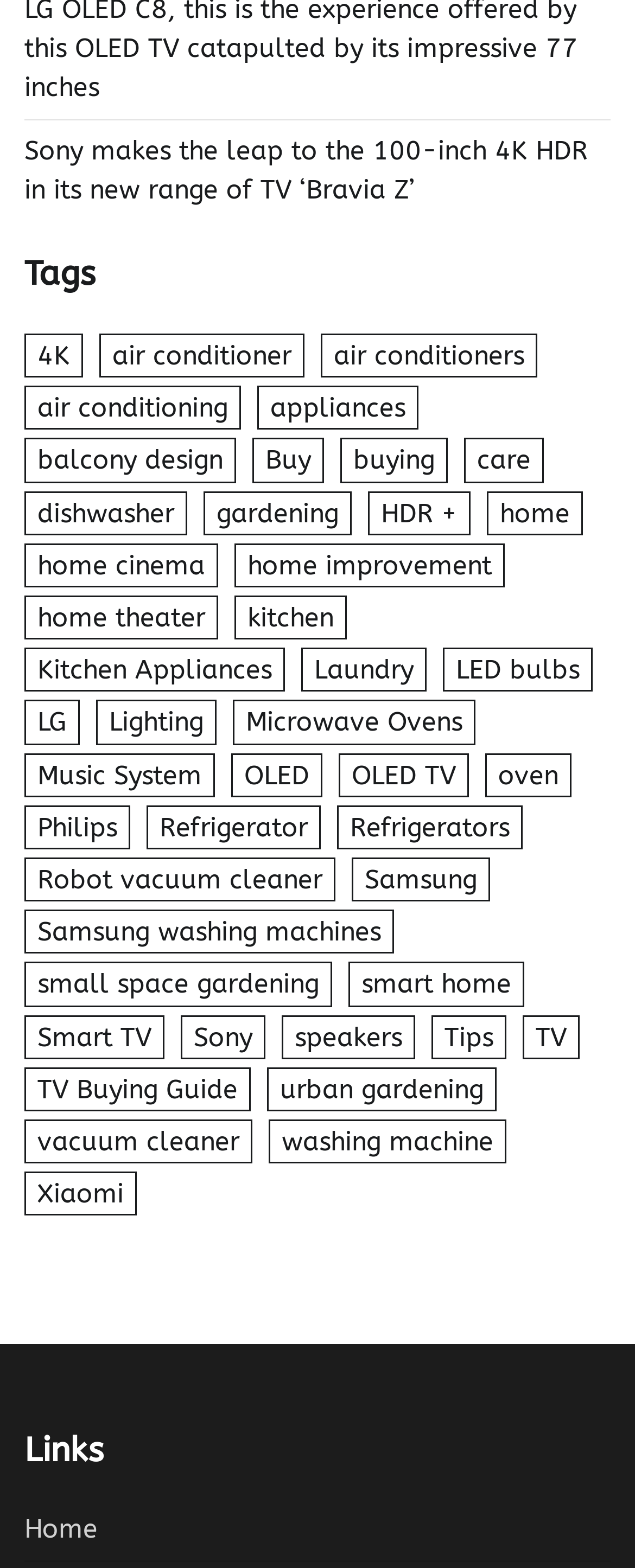Predict the bounding box coordinates of the UI element that matches this description: "More Info". The coordinates should be in the format [left, top, right, bottom] with each value between 0 and 1.

None